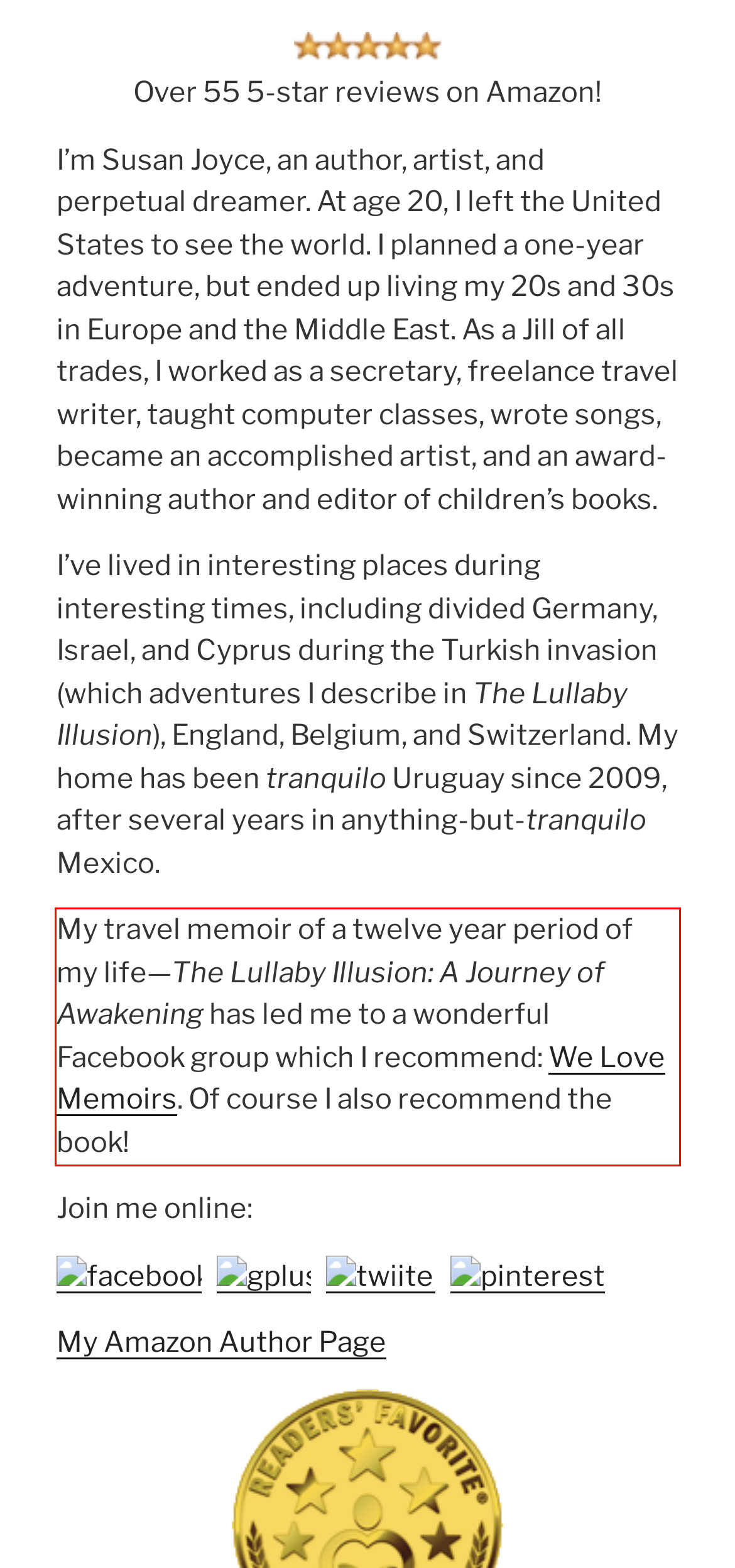Analyze the screenshot of the webpage and extract the text from the UI element that is inside the red bounding box.

My travel memoir of a twelve year period of my life—The Lullaby Illusion: A Journey of Awakening has led me to a wonderful Facebook group which I recommend: We Love Memoirs. Of course I also recommend the book!